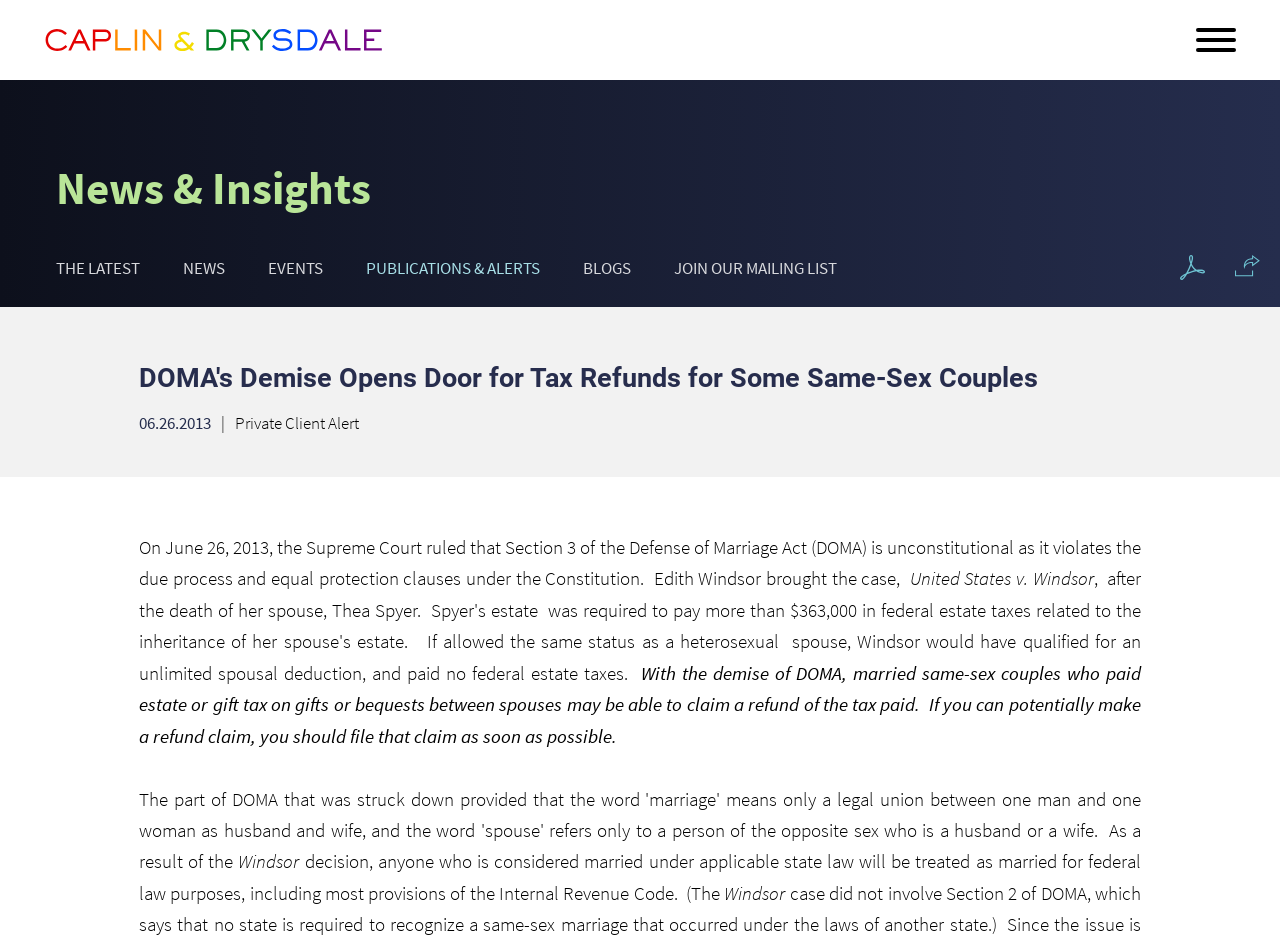Using the element description provided, determine the bounding box coordinates in the format (top-left x, top-left y, bottom-right x, bottom-right y). Ensure that all values are floating point numbers between 0 and 1. Element description: The Latest

[0.043, 0.272, 0.109, 0.295]